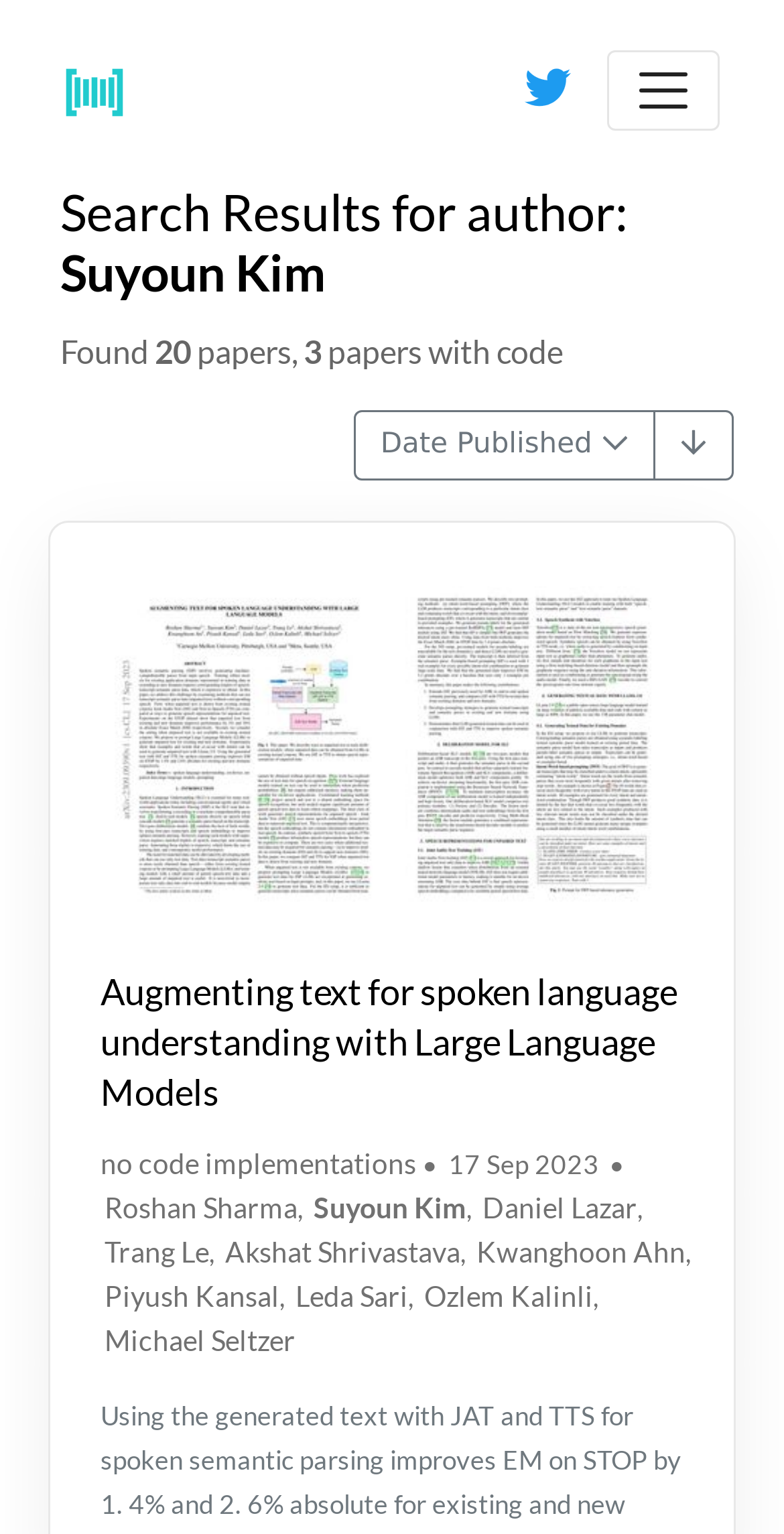Please give a short response to the question using one word or a phrase:
What is the date of the latest paper?

17 Sep 2023